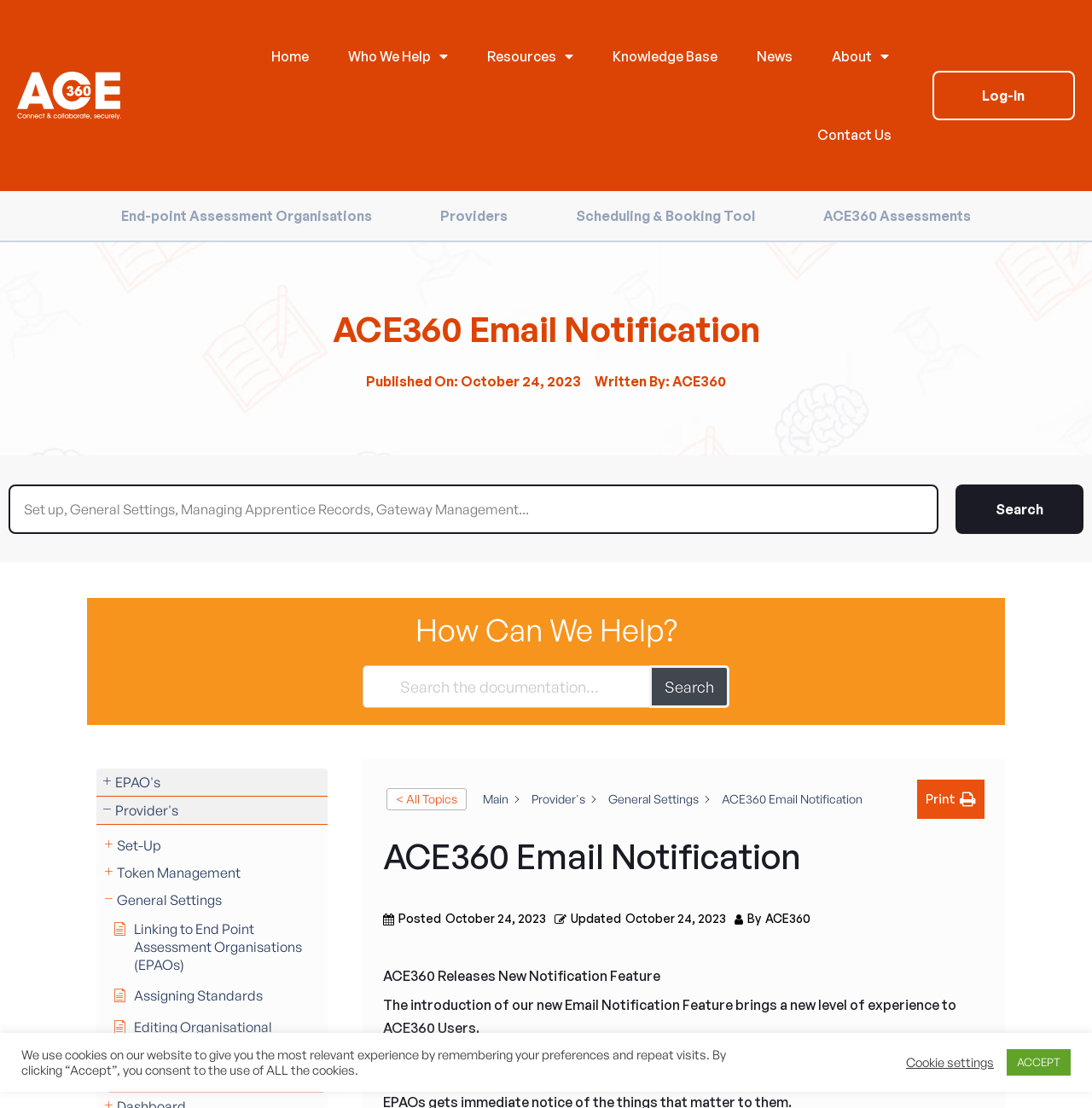Respond with a single word or phrase to the following question: What is the name of the platform?

ACE360